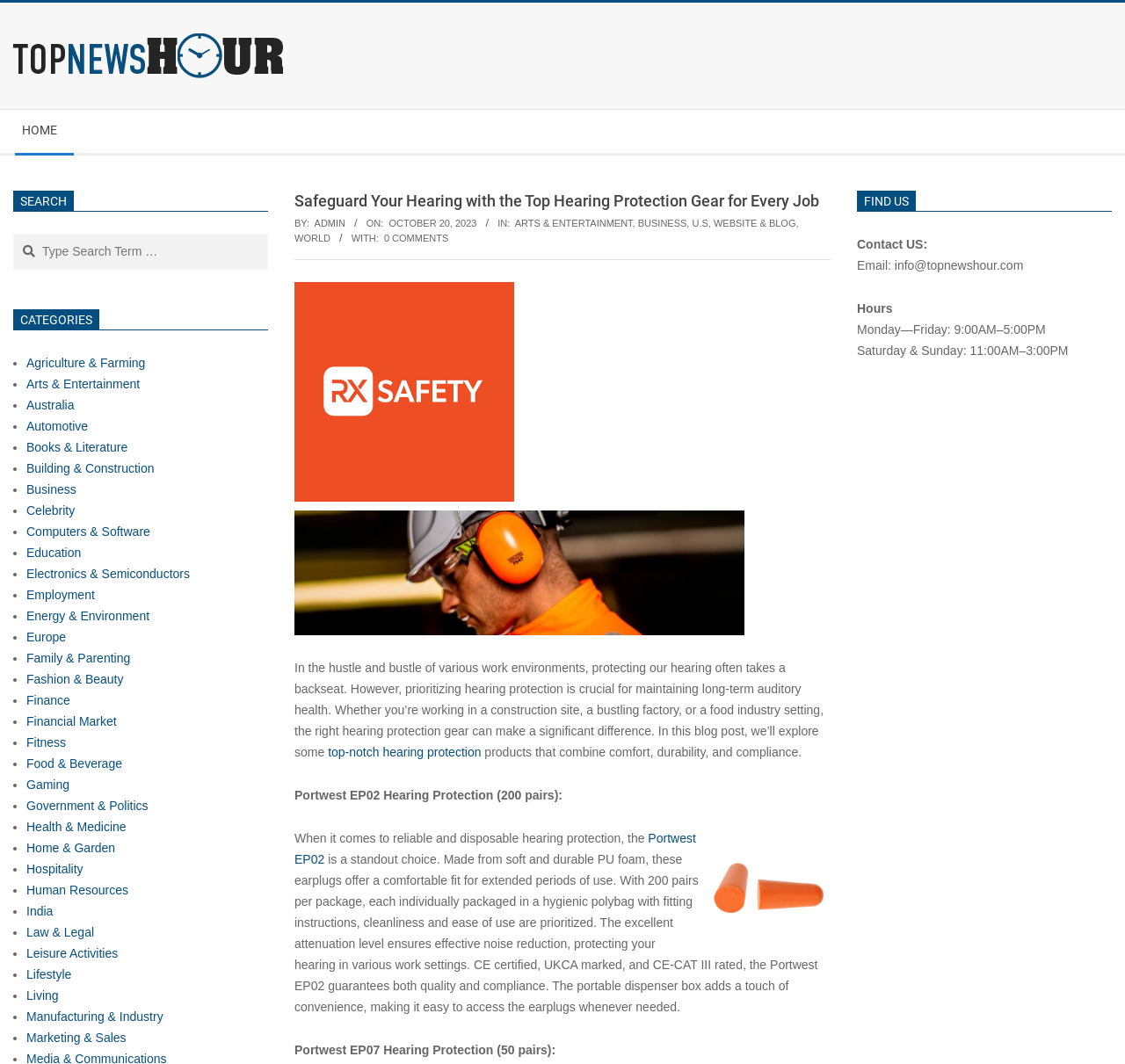What is the category of the article?
Based on the content of the image, thoroughly explain and answer the question.

I determined the category of the article by looking at the secondary navigation menu, which lists the categories. The category of the article is indicated by the link 'ARTS & ENTERTAINMENT'.